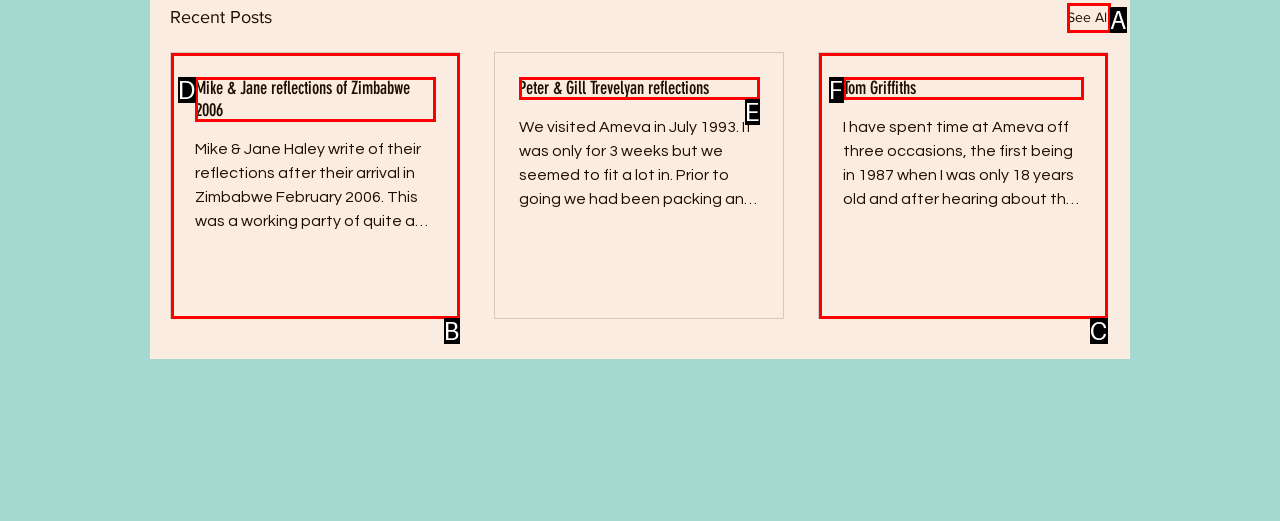Which HTML element matches the description: Peter & Gill Trevelyan reflections the best? Answer directly with the letter of the chosen option.

E